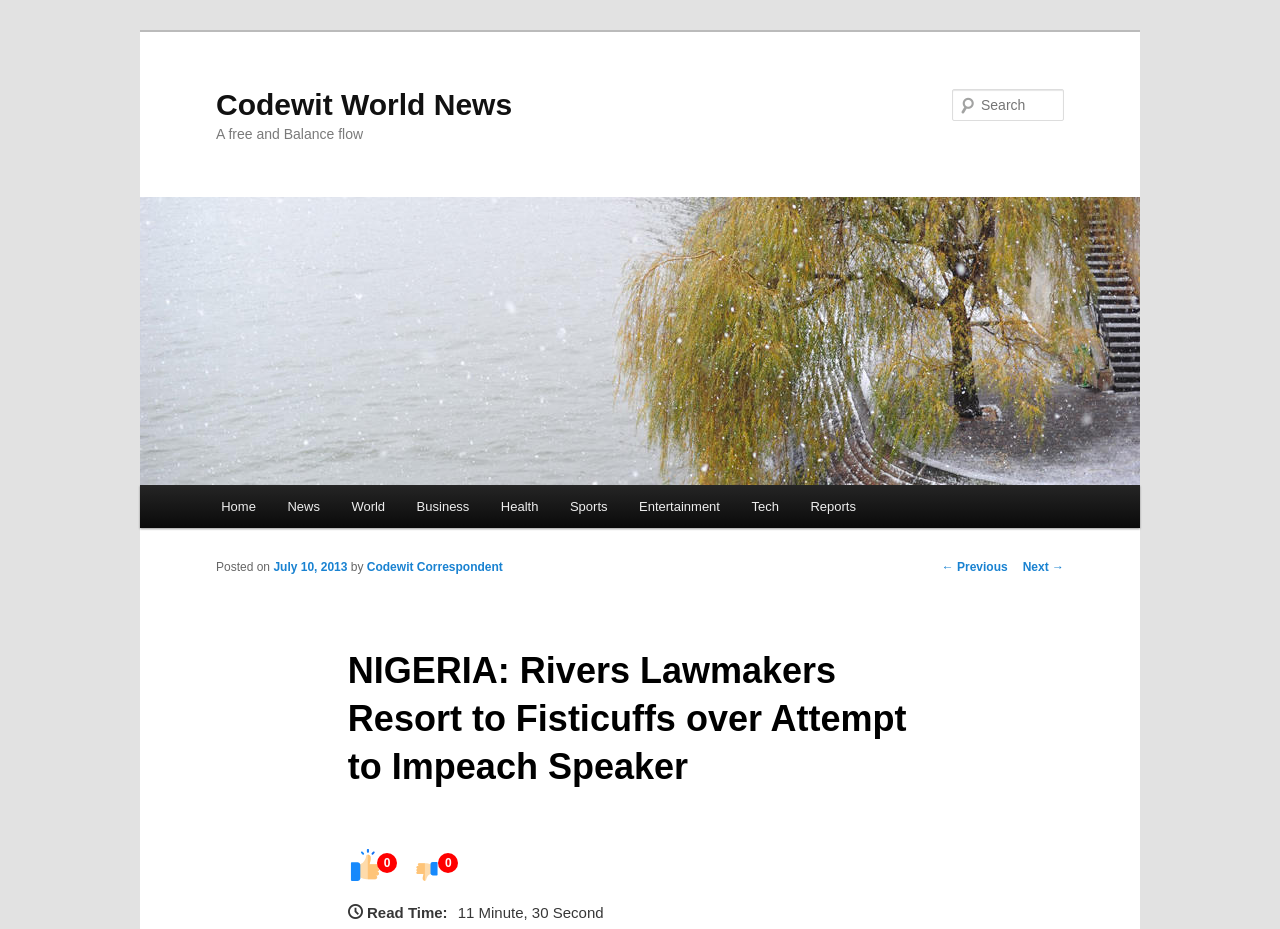Locate the bounding box coordinates of the element I should click to achieve the following instruction: "View news posted on July 10, 2013".

[0.214, 0.603, 0.271, 0.618]